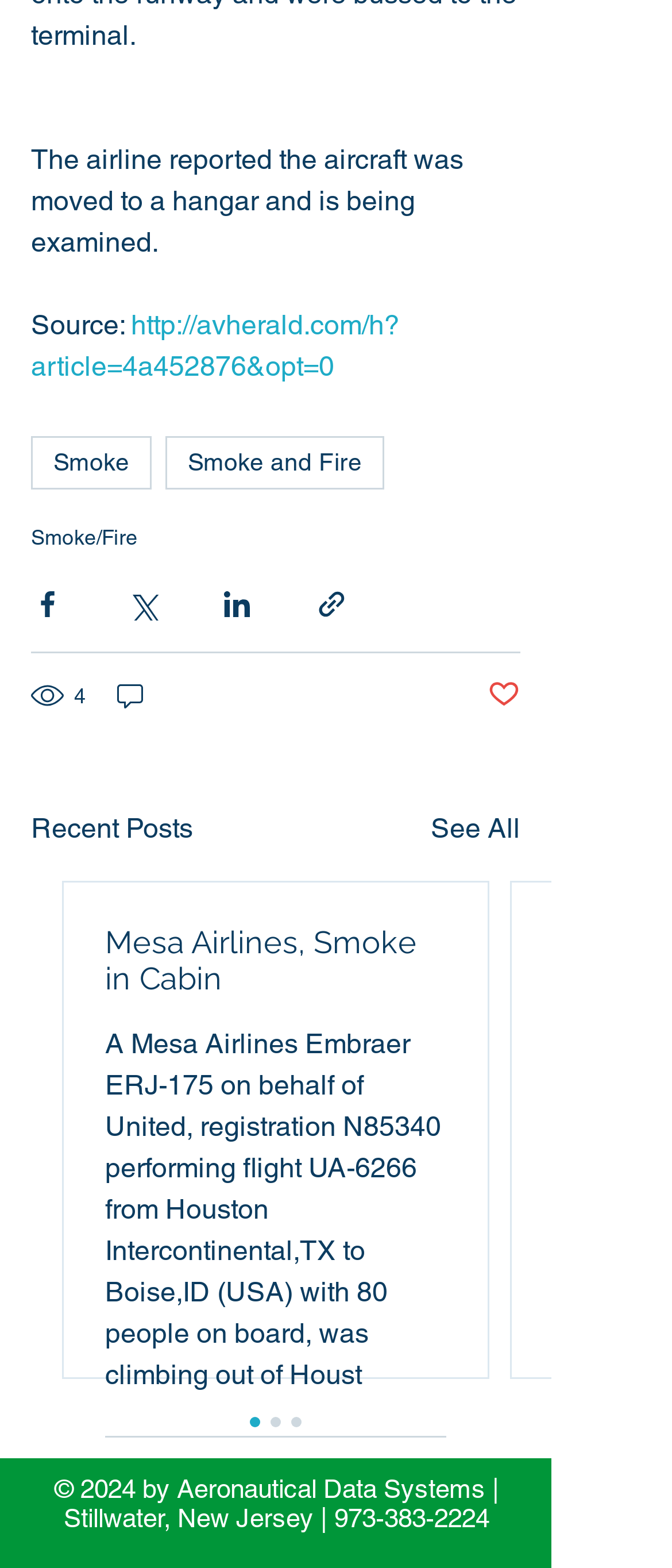Please specify the bounding box coordinates of the clickable region necessary for completing the following instruction: "Share the article via Facebook". The coordinates must consist of four float numbers between 0 and 1, i.e., [left, top, right, bottom].

[0.046, 0.375, 0.095, 0.396]